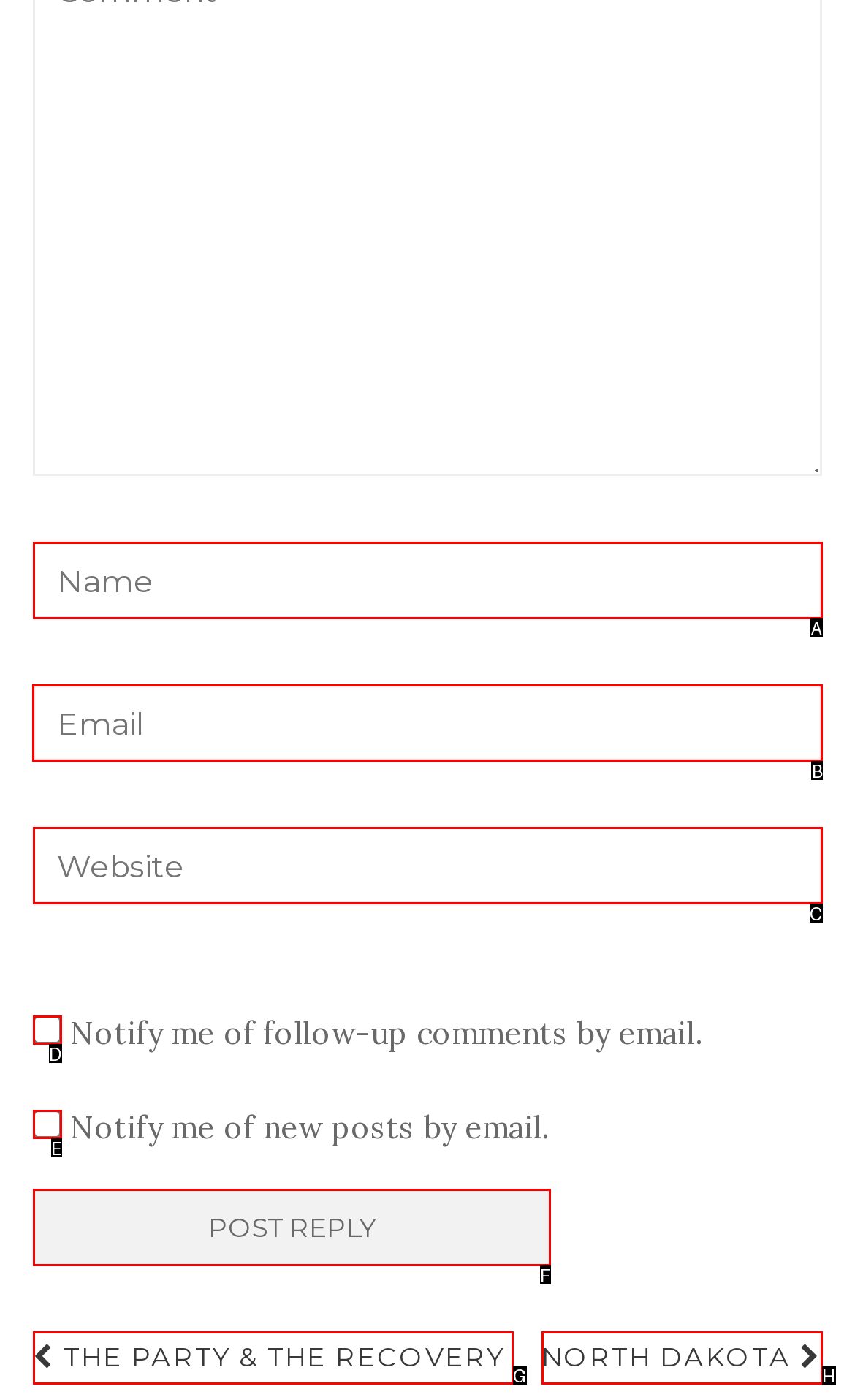Select the right option to accomplish this task: Input your email. Reply with the letter corresponding to the correct UI element.

B